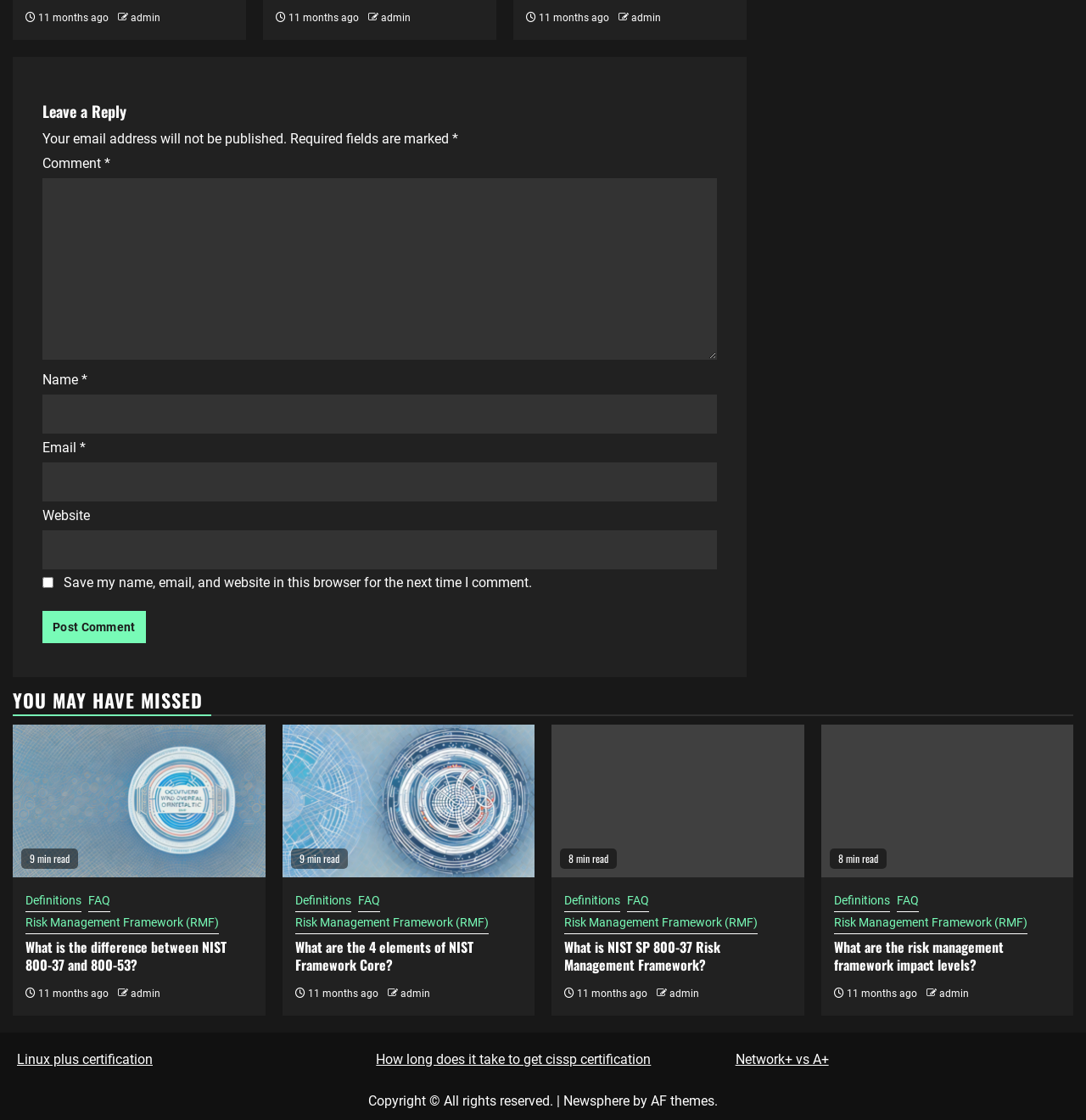What is the purpose of the 'Save my name, email, and website in this browser for the next time I comment' checkbox?
Using the image as a reference, answer the question with a short word or phrase.

Save user information